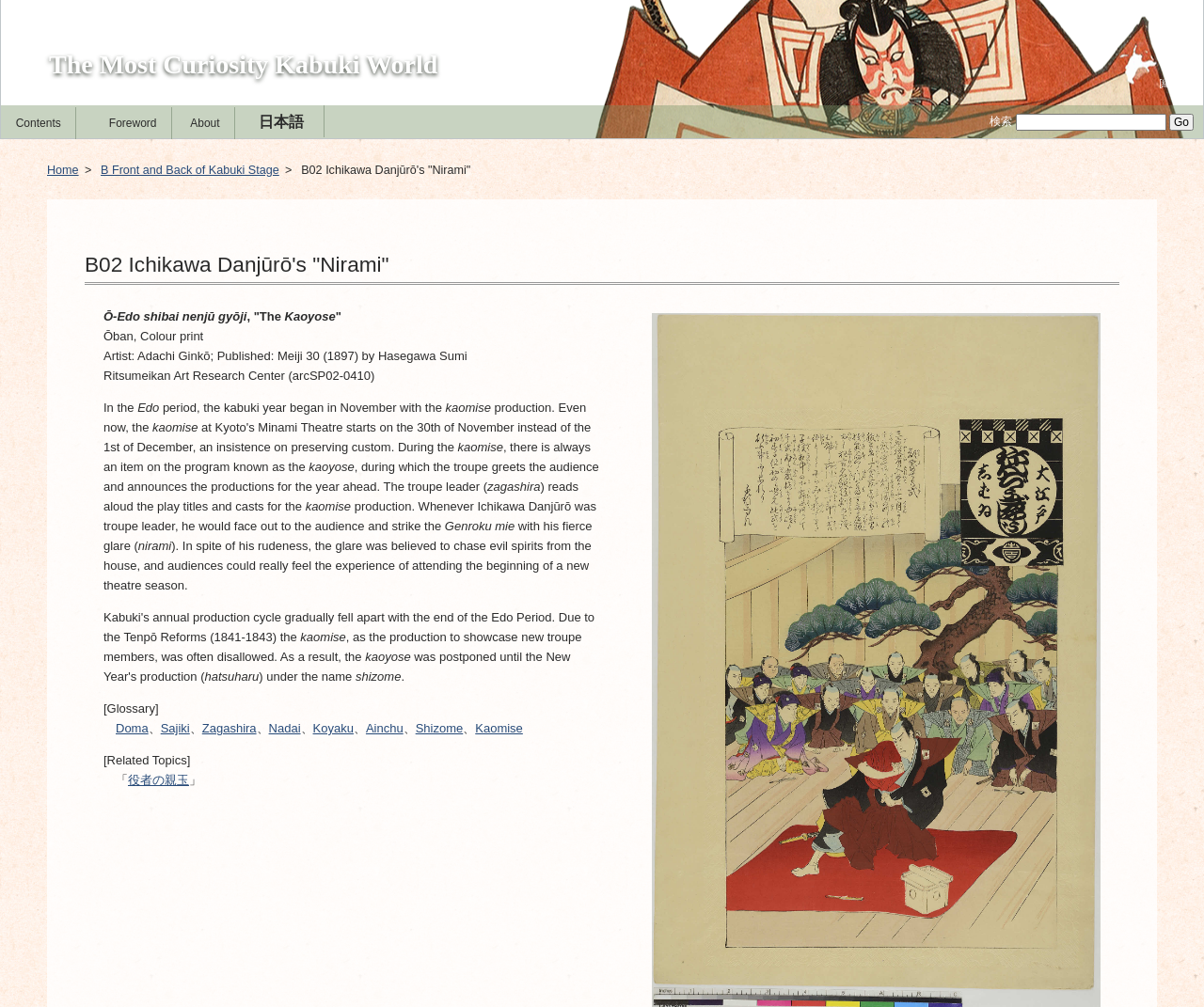Please determine the bounding box coordinates of the area that needs to be clicked to complete this task: 'Read more about 'Kaoyose''. The coordinates must be four float numbers between 0 and 1, formatted as [left, top, right, bottom].

[0.236, 0.307, 0.279, 0.321]